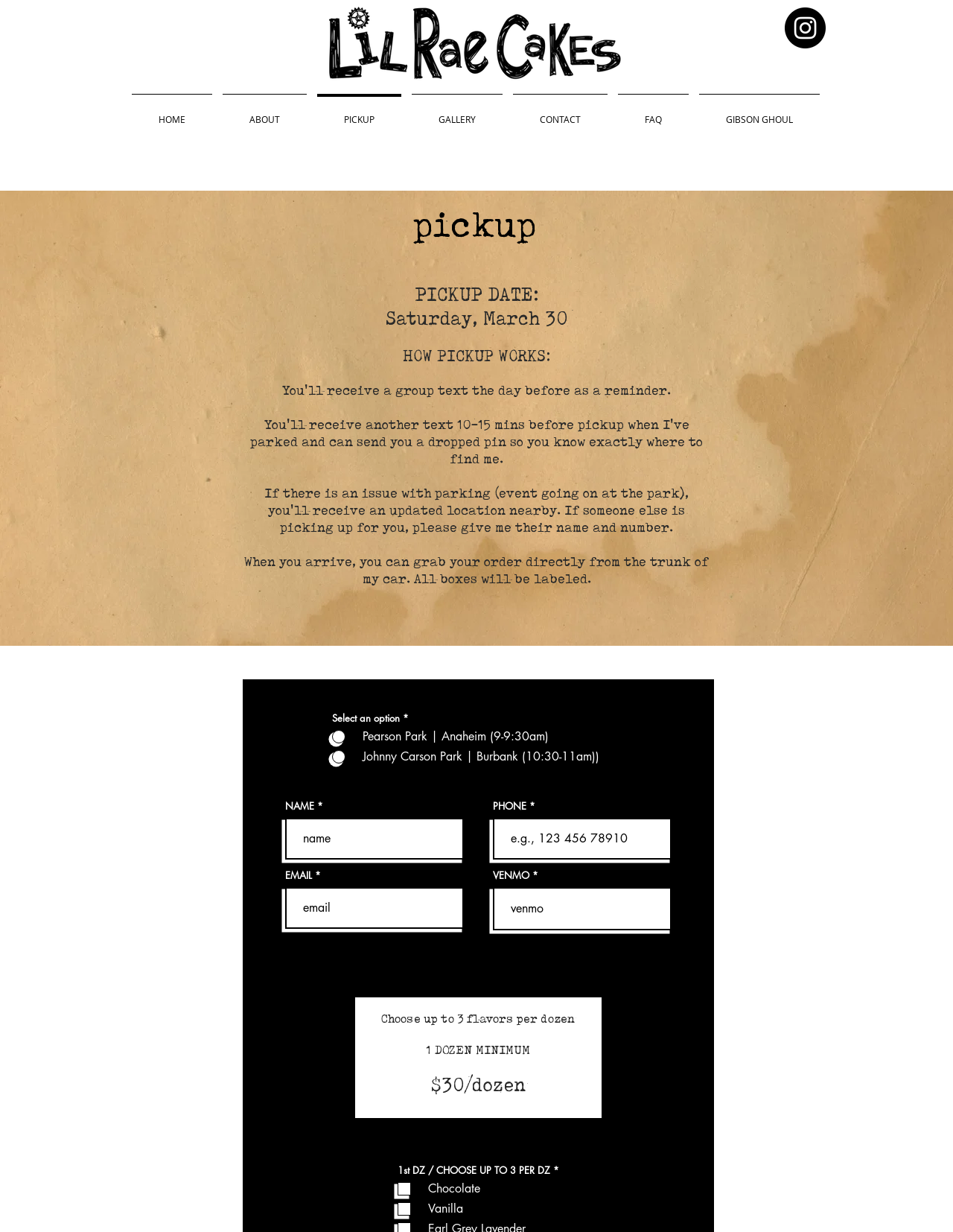Identify the coordinates of the bounding box for the element that must be clicked to accomplish the instruction: "Select the HOME link".

[0.133, 0.076, 0.228, 0.106]